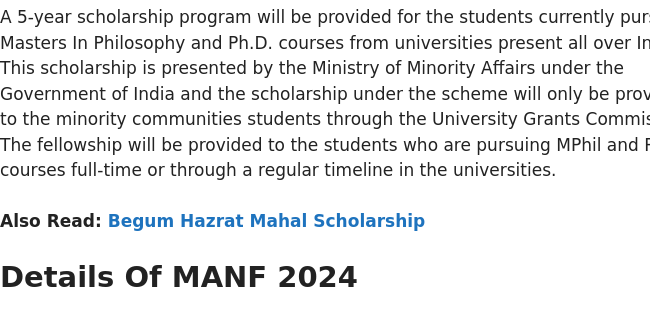Using the elements shown in the image, answer the question comprehensively: What is the purpose of the Maulana Azad National Fellowship?

The caption highlights the importance of the Maulana Azad National Fellowship, which is part of a broader initiative by the University Grants Commission, and its purpose is to ensure that students from minority communities have the opportunity to pursue their studies on a full-time basis or through a regular timeline, thereby supporting their educational endeavors.